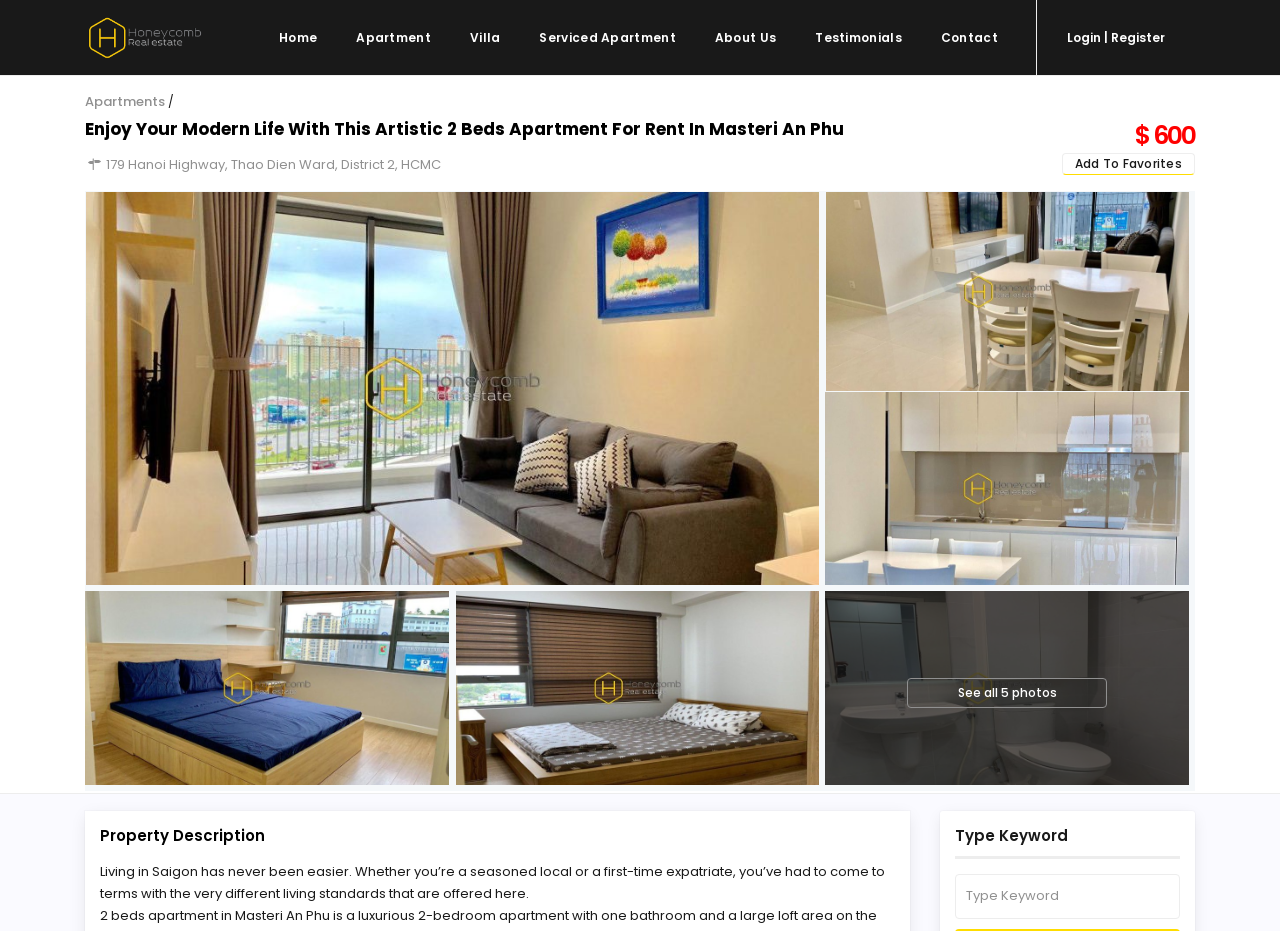What type of property is being advertised?
Give a single word or phrase as your answer by examining the image.

2 beds apartment